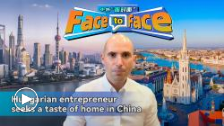Explain the image in a detailed way.

In this engaging image, a Hungarian entrepreneur is featured prominently, aiming to connect with his roots while navigating life in China. He stands against a vibrant backdrop showcasing the iconic skyline of Shanghai, blending modern architecture with historical elements. The title "Face to Face" is boldly displayed at the top, emphasizing the personal and cultural exploration theme of the series. Below the entrepreneur, the subtitle reads: "seeks a taste of home in China," highlighting his quest for familiarity and comfort in a foreign land. The scene reflects a dynamic intersection of cultures, showcasing the entrepreneur's journey and the broader context of international experiences.